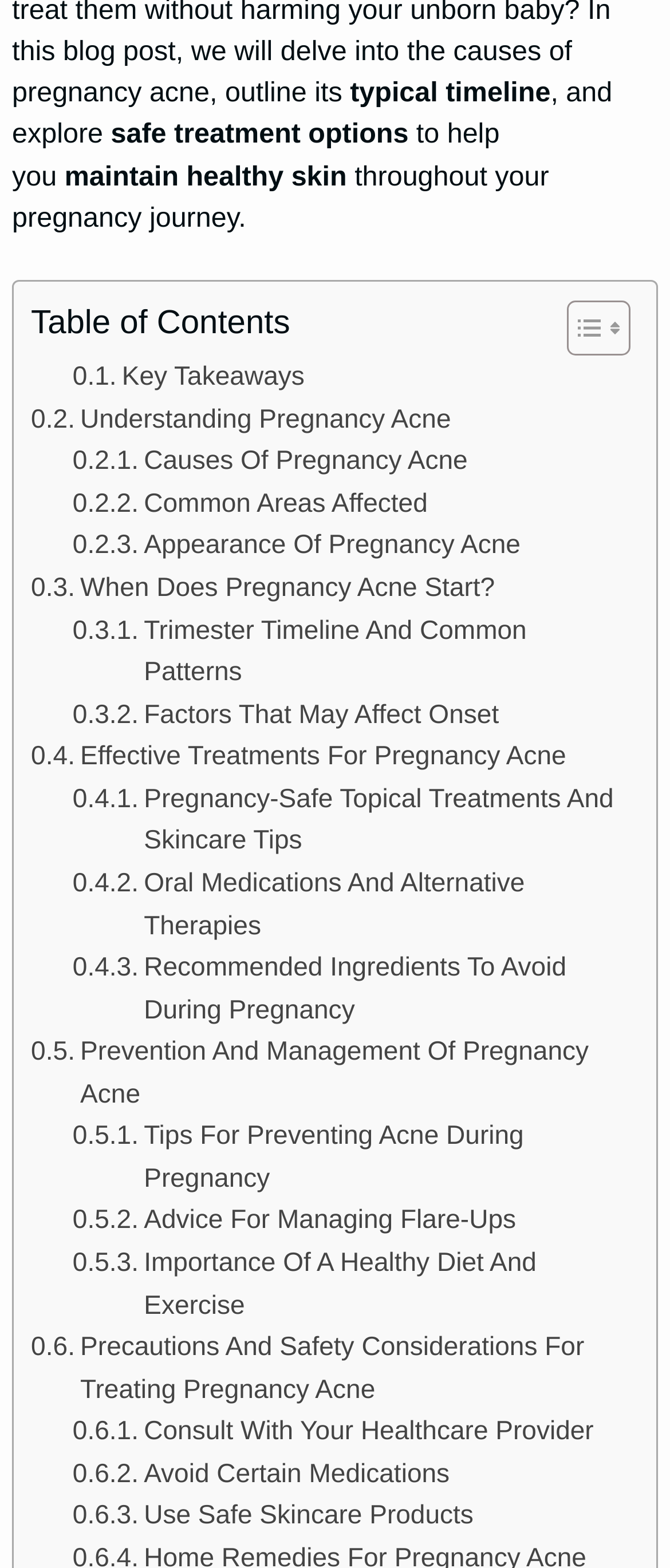Are there any images on this webpage?
Refer to the image and provide a concise answer in one word or phrase.

Yes